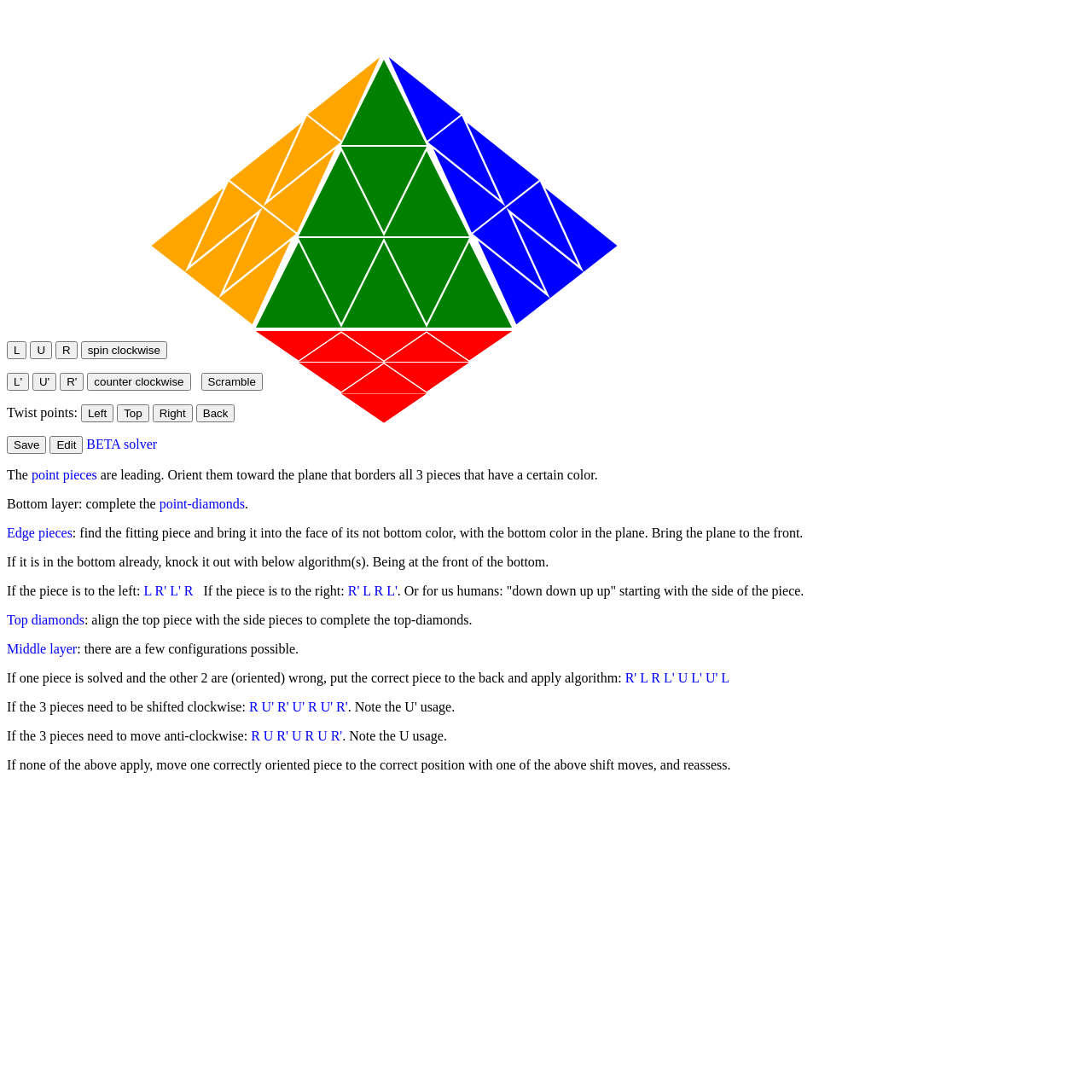Please indicate the bounding box coordinates of the element's region to be clicked to achieve the instruction: "Click the 'BETA solver' link". Provide the coordinates as four float numbers between 0 and 1, i.e., [left, top, right, bottom].

[0.079, 0.4, 0.144, 0.413]